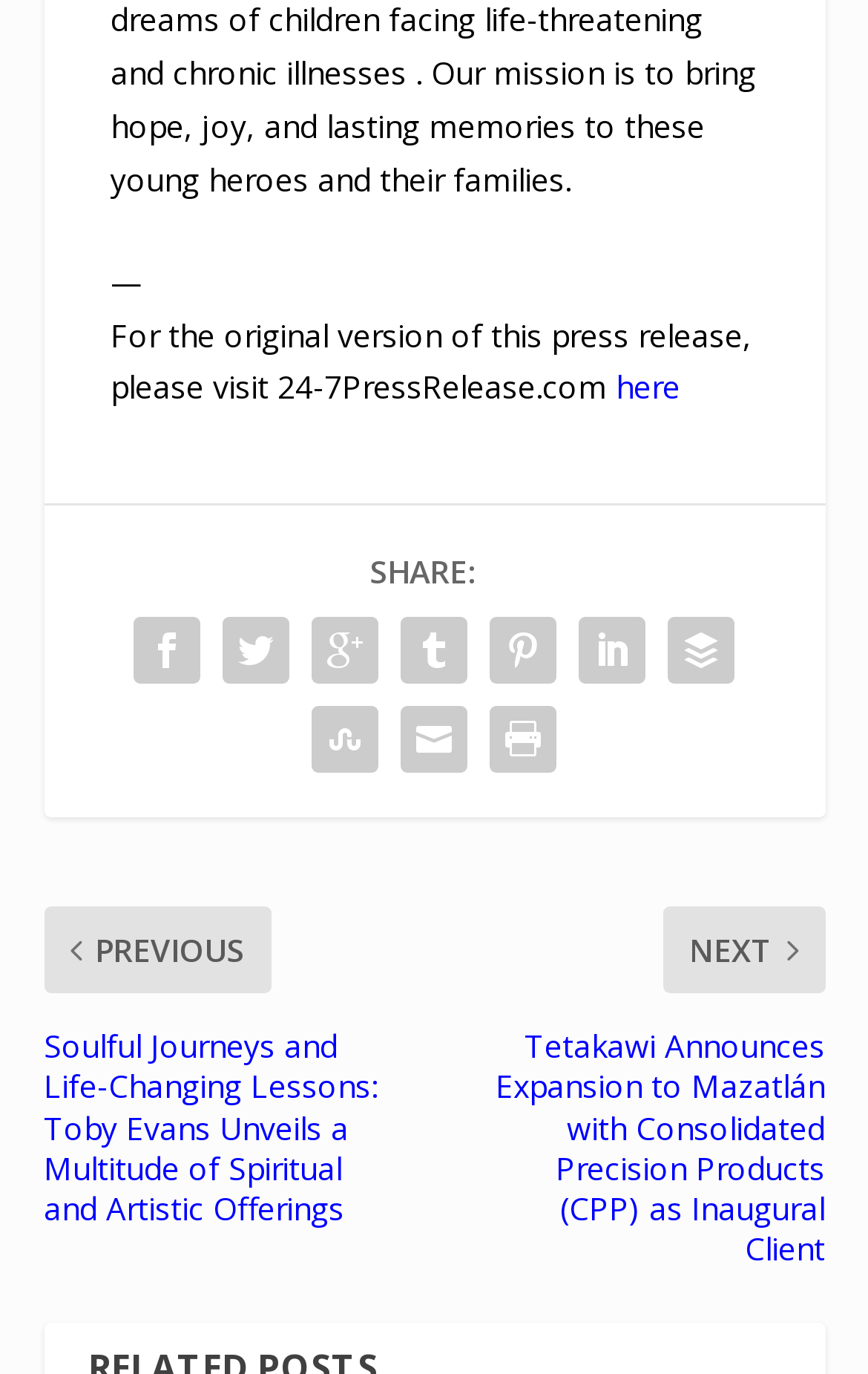Answer briefly with one word or phrase:
How many social media sharing links are available?

7